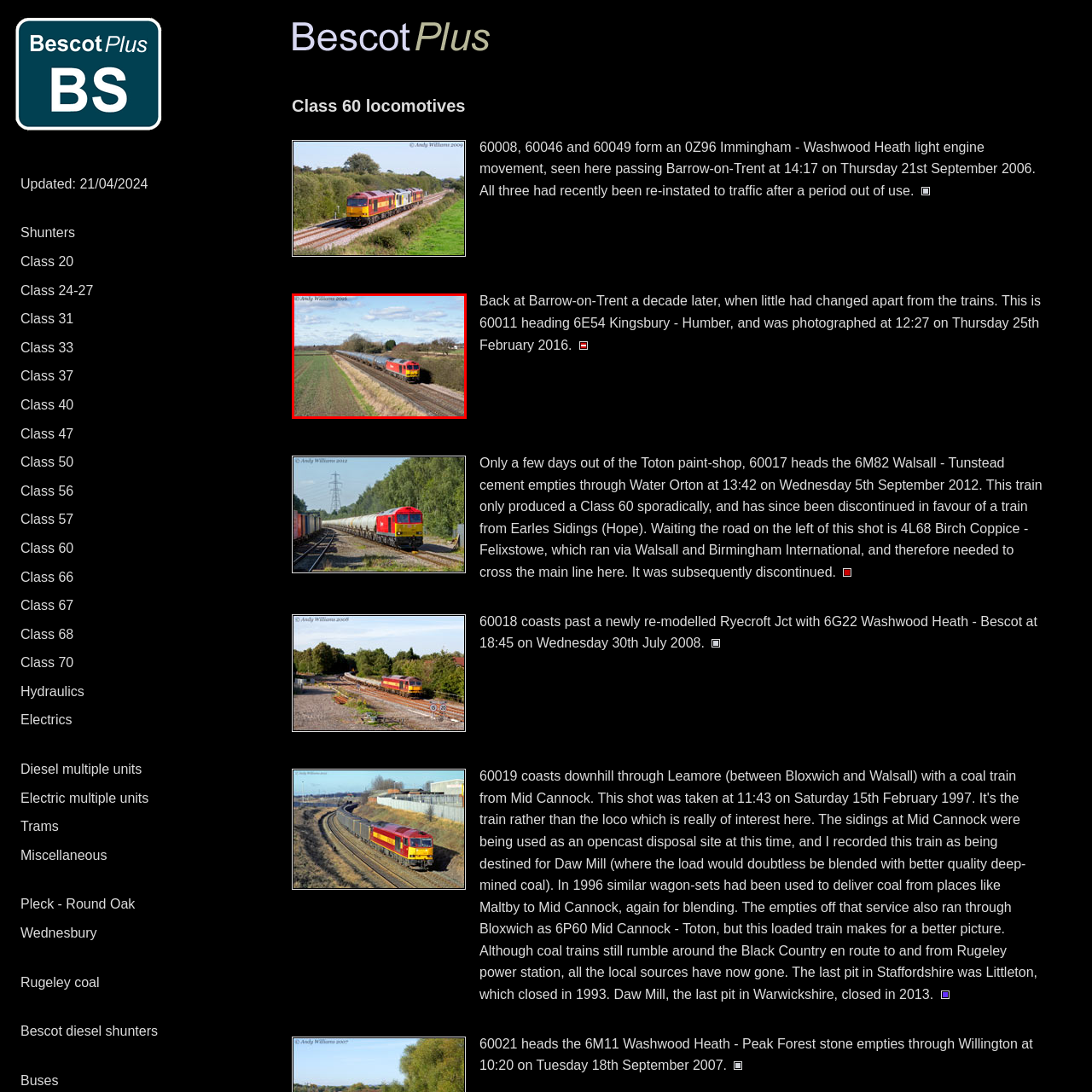Consider the image within the red frame and reply with a brief answer: Where was the photograph taken?

Barrow-on-Trent